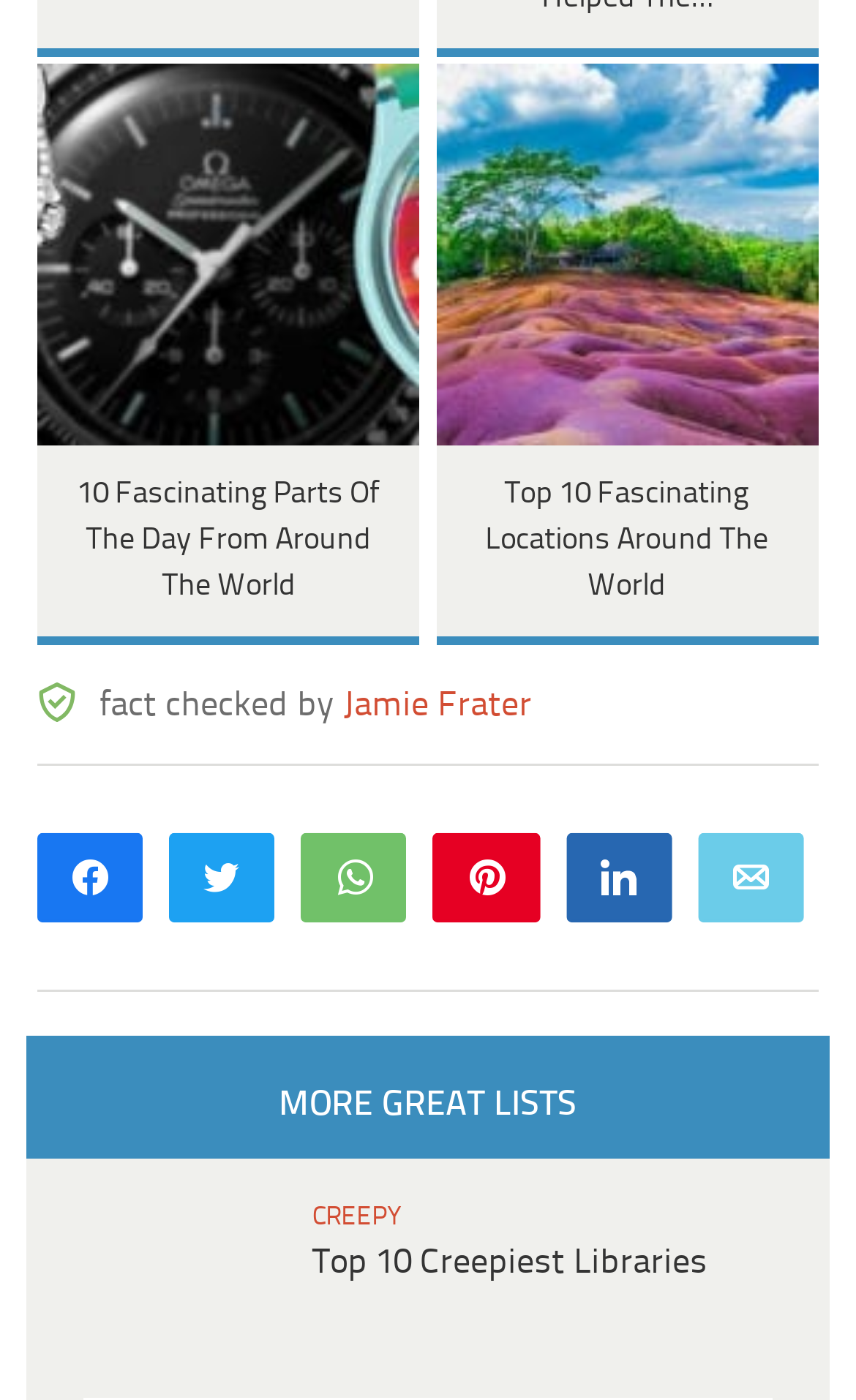Please identify the bounding box coordinates of the clickable element to fulfill the following instruction: "Read more about creepy libraries". The coordinates should be four float numbers between 0 and 1, i.e., [left, top, right, bottom].

[0.365, 0.889, 0.827, 0.916]